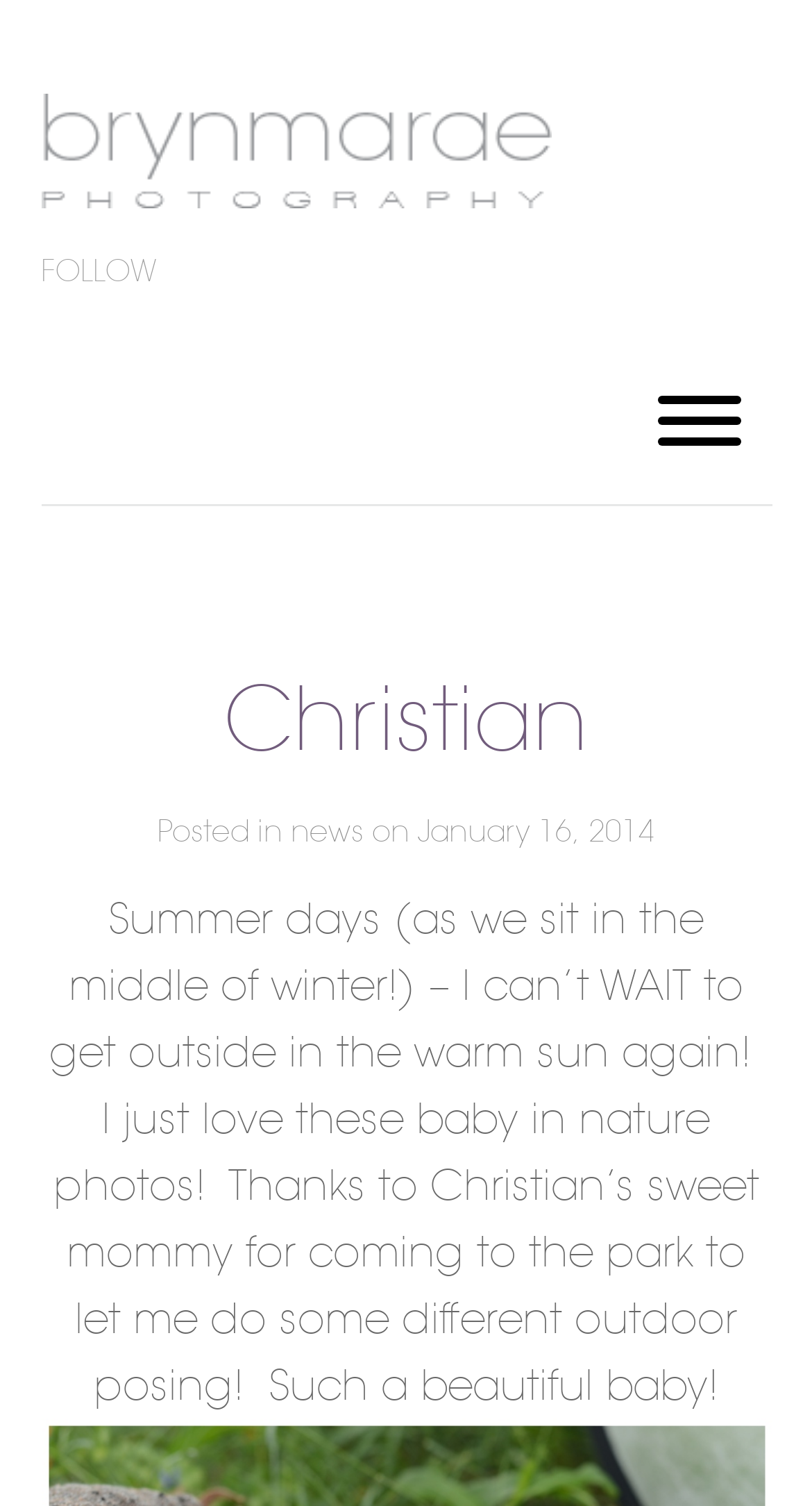Predict the bounding box of the UI element based on this description: "parent_node: FOLLOW".

[0.05, 0.0, 0.781, 0.151]